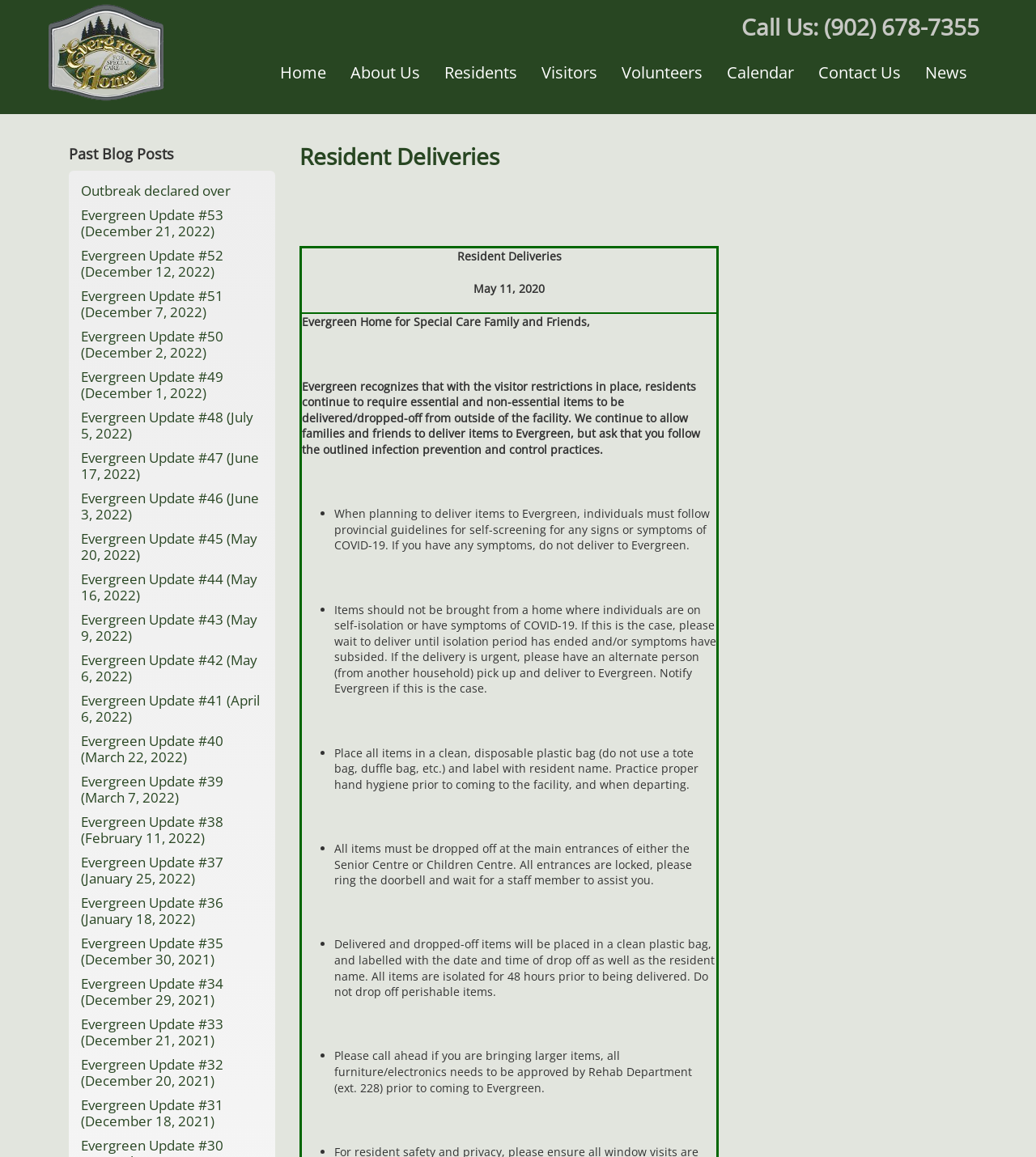What is the phone number to call?
Look at the image and answer the question with a single word or phrase.

(902) 678-7355